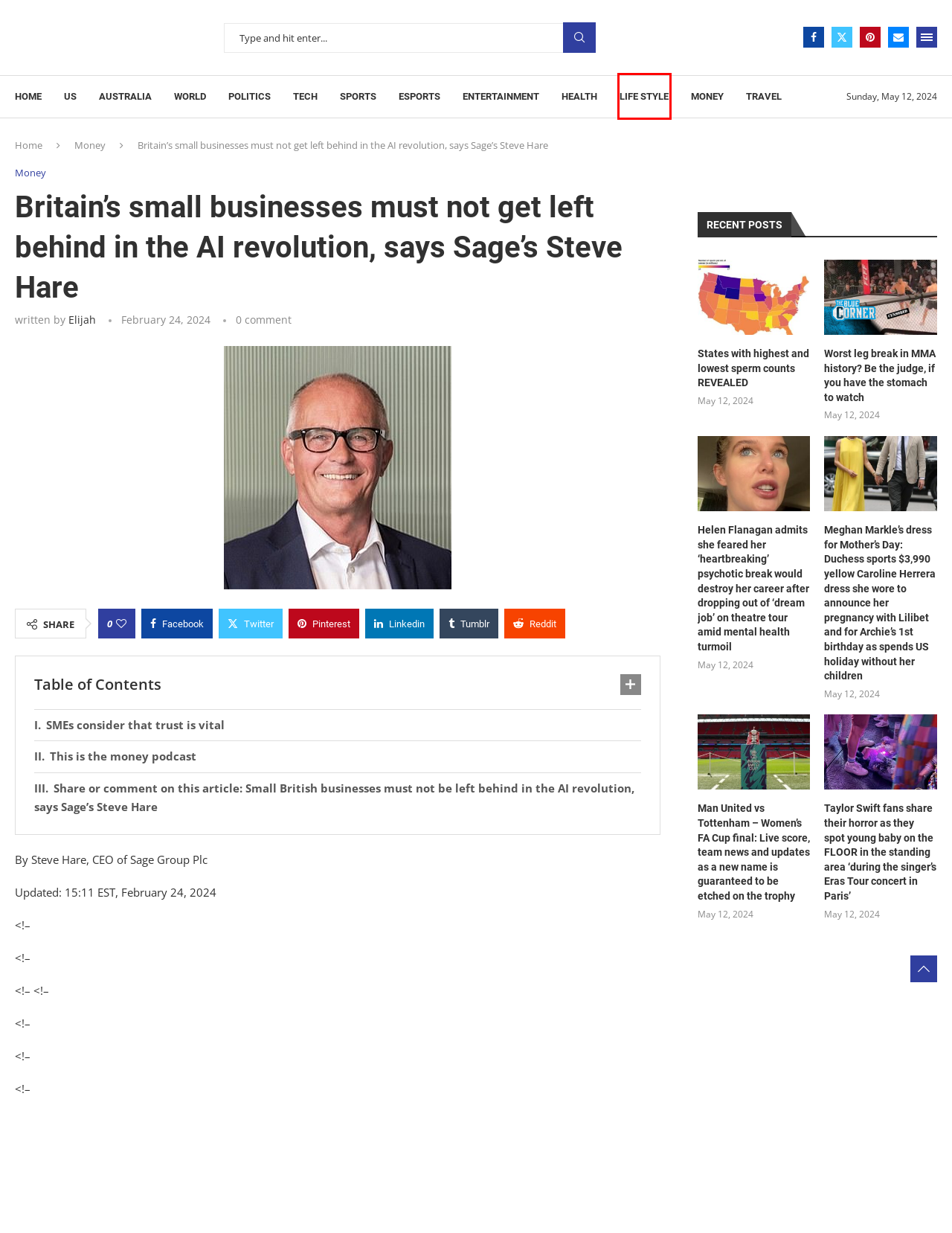Examine the screenshot of a webpage with a red rectangle bounding box. Select the most accurate webpage description that matches the new webpage after clicking the element within the bounding box. Here are the candidates:
A. Esports - WhatsNew2Day
B. US - WhatsNew2Day
C. Entertainment - WhatsNew2Day
D. MIDAS SHARING TIPS: Why It Won't Soon Be Fashionable To Turn Your Back On Smith & Nephew
E. Life Style - WhatsNew2Day
F. Politics - WhatsNew2Day
G. Elijah - WhatsNew2Day
H. World - WhatsNew2Day

E